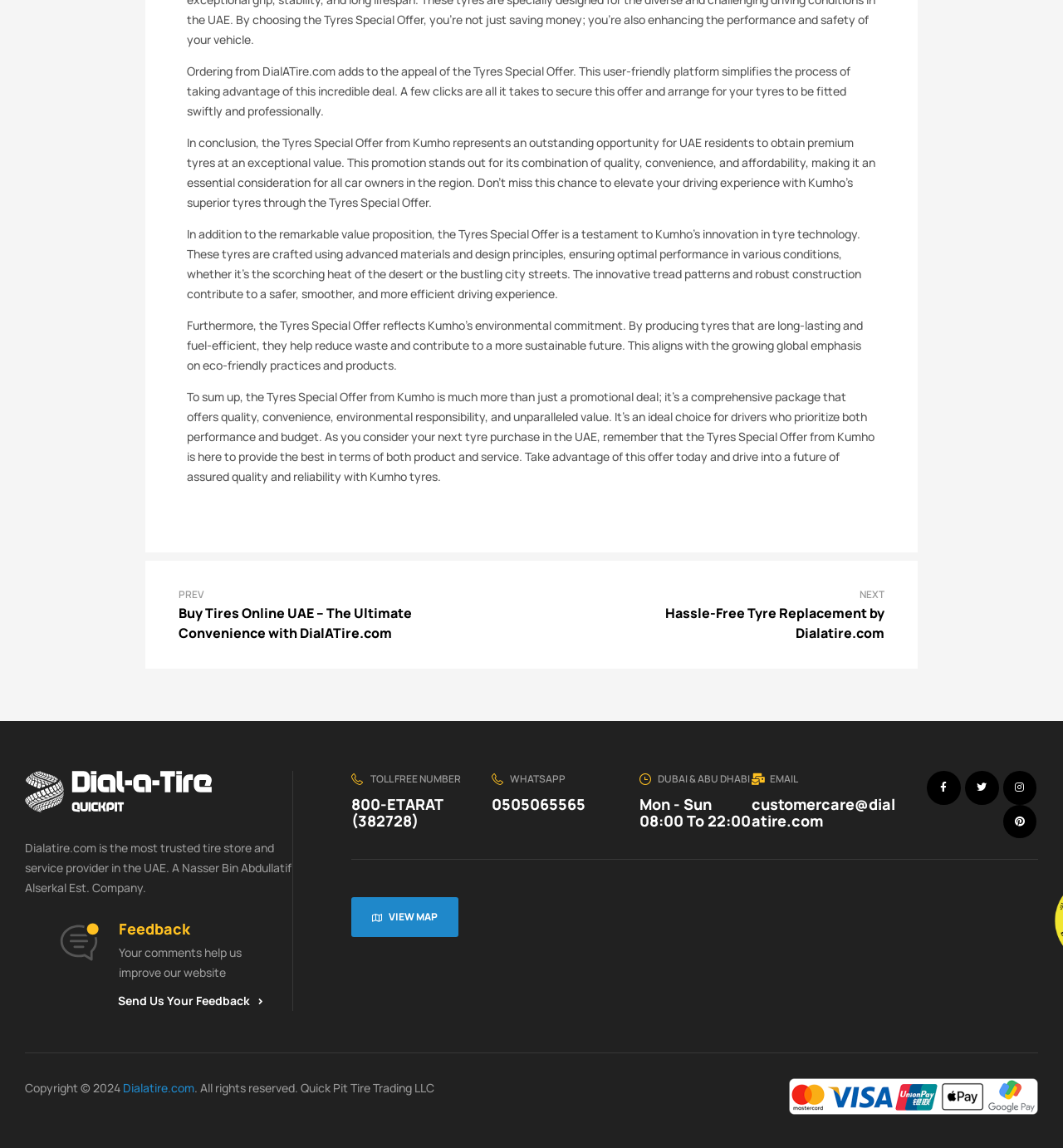Please provide the bounding box coordinates for the element that needs to be clicked to perform the instruction: "Go to NC State Home". The coordinates must consist of four float numbers between 0 and 1, formatted as [left, top, right, bottom].

None